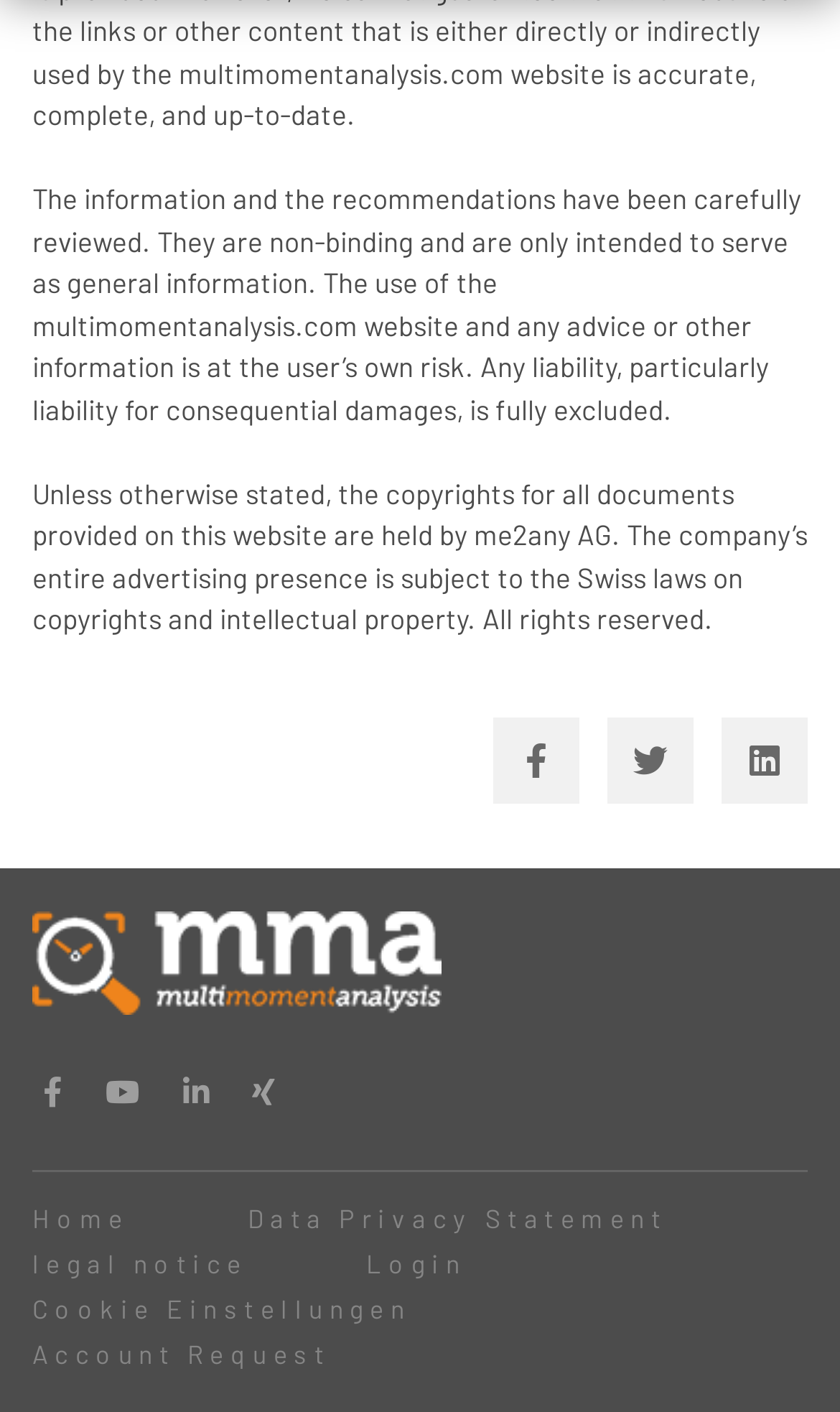Determine the bounding box coordinates of the UI element described below. Use the format (top-left x, top-left y, bottom-right x, bottom-right y) with floating point numbers between 0 and 1: Login

[0.436, 0.881, 0.555, 0.909]